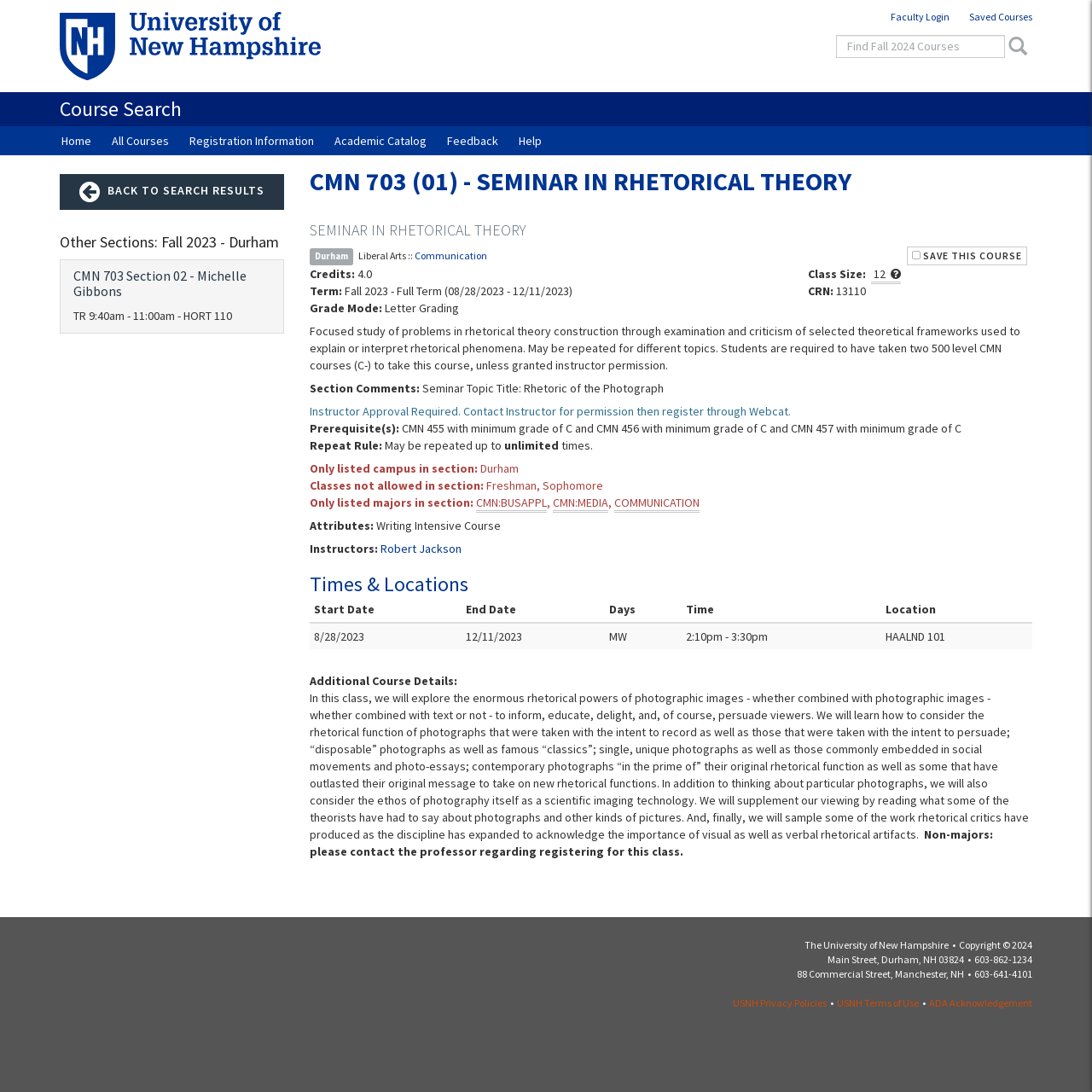Locate the bounding box coordinates of the element that needs to be clicked to carry out the instruction: "View course details". The coordinates should be given as four float numbers ranging from 0 to 1, i.e., [left, top, right, bottom].

[0.283, 0.153, 0.945, 0.186]